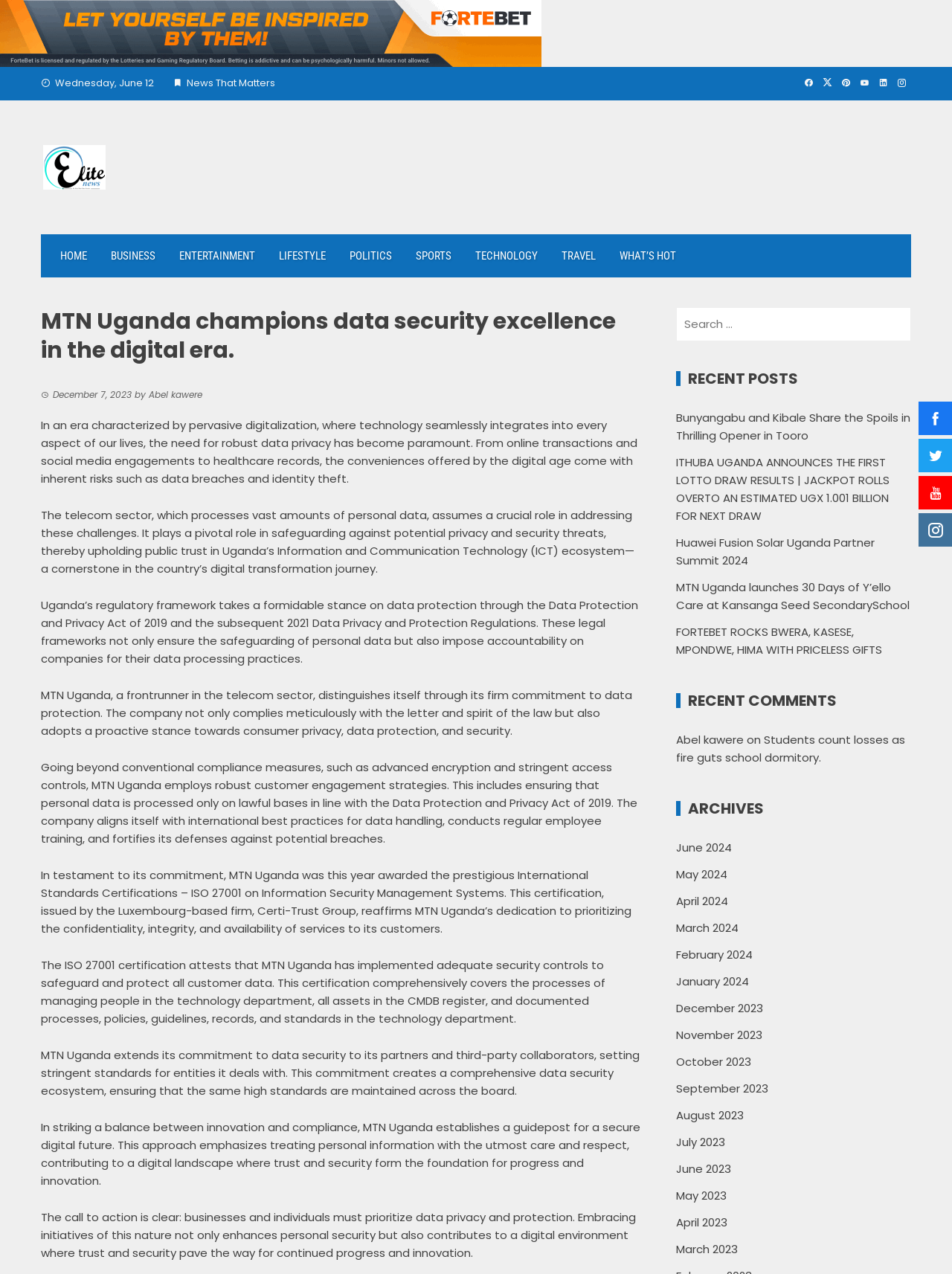Given the description: "parent_node: Skip to content aria-label="aanowa"", determine the bounding box coordinates of the UI element. The coordinates should be formatted as four float numbers between 0 and 1, [left, top, right, bottom].

[0.0, 0.019, 0.569, 0.032]